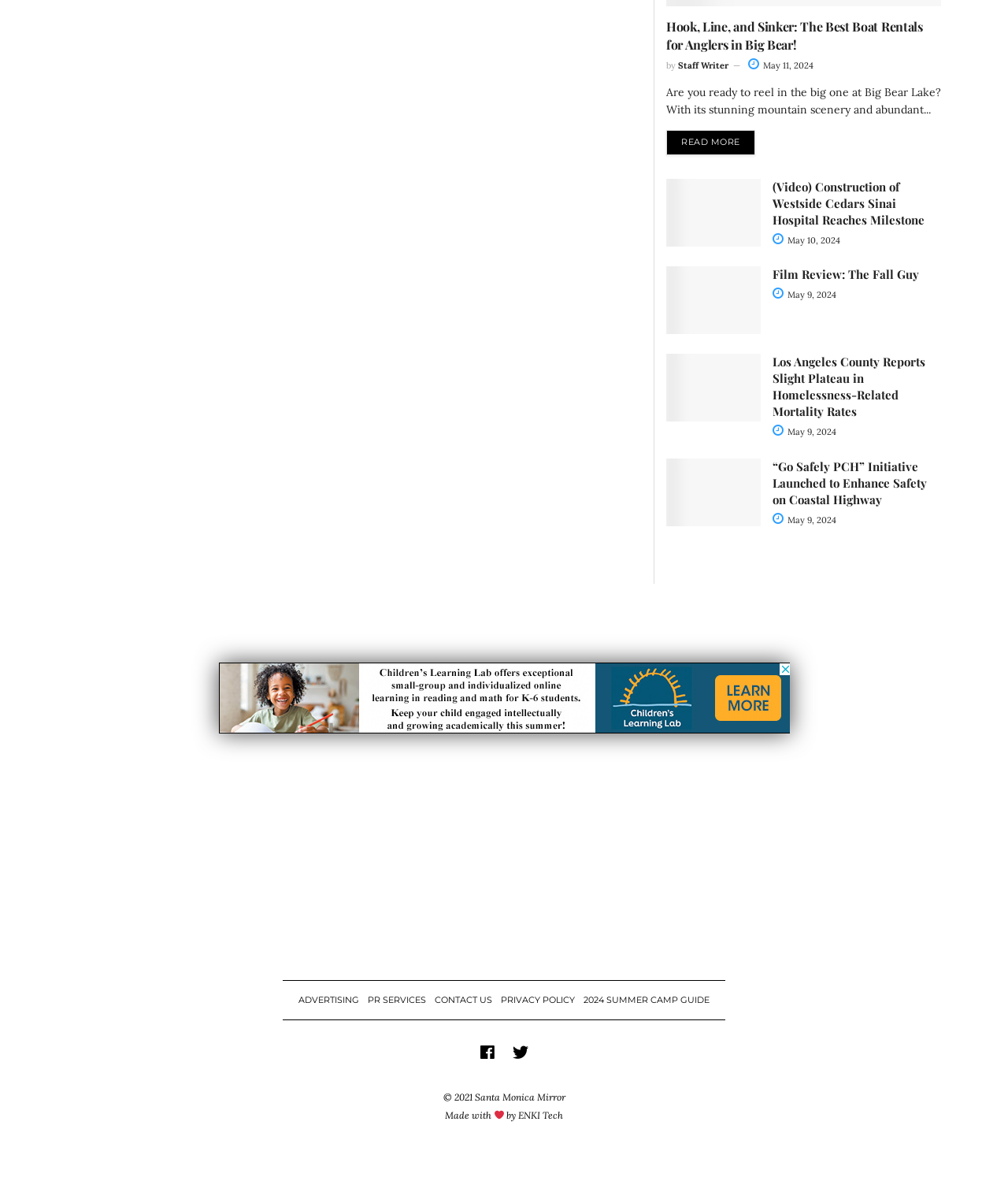What is the name of the website?
With the help of the image, please provide a detailed response to the question.

I looked for the name of the website, which is mentioned in the footer section of the webpage as 'SM Mirror' and also as 'Santa Monica Mirror' in the copyright notice '© 2021 Santa Monica Mirror'.